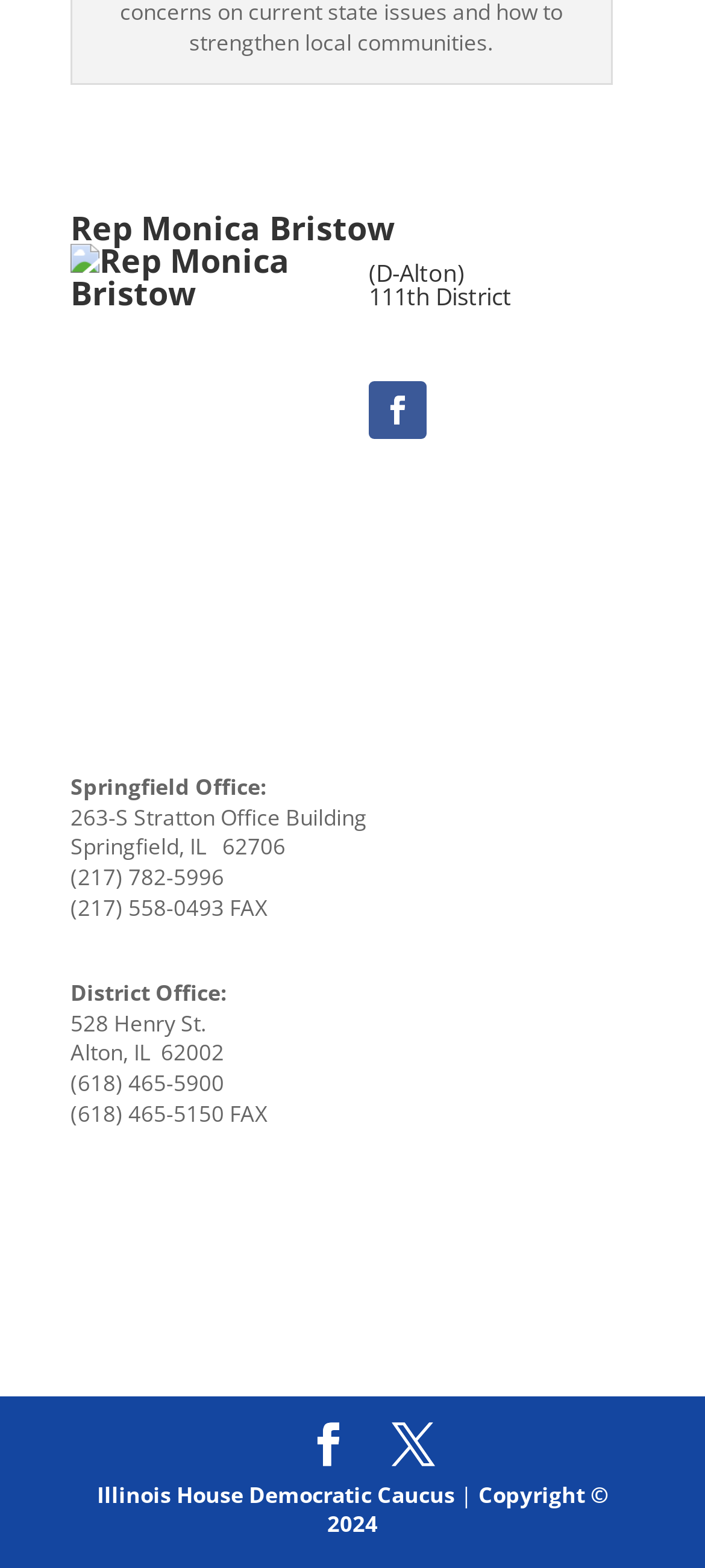What is the address of the District Office?
Please provide a detailed answer to the question.

The address of the District Office is obtained from the StaticText element '528 Henry St.' which is located below the 'District Office:' label.